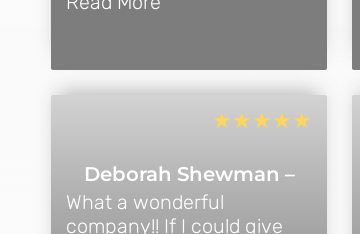What action is invited by the button below the review?
Using the image as a reference, answer with just one word or a short phrase.

Read More